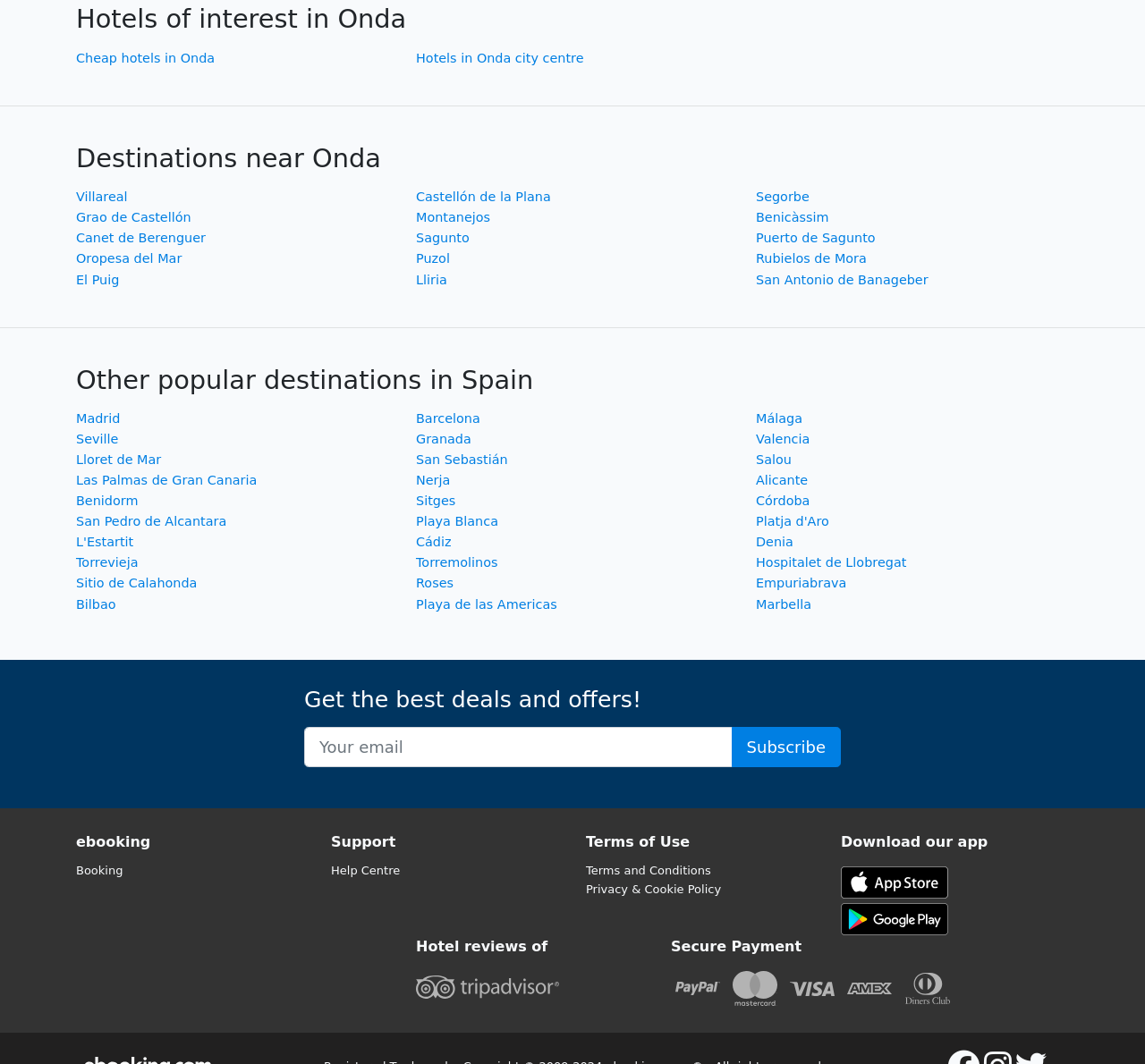Pinpoint the bounding box coordinates of the clickable element needed to complete the instruction: "Subscribe to the newsletter". The coordinates should be provided as four float numbers between 0 and 1: [left, top, right, bottom].

[0.639, 0.683, 0.734, 0.721]